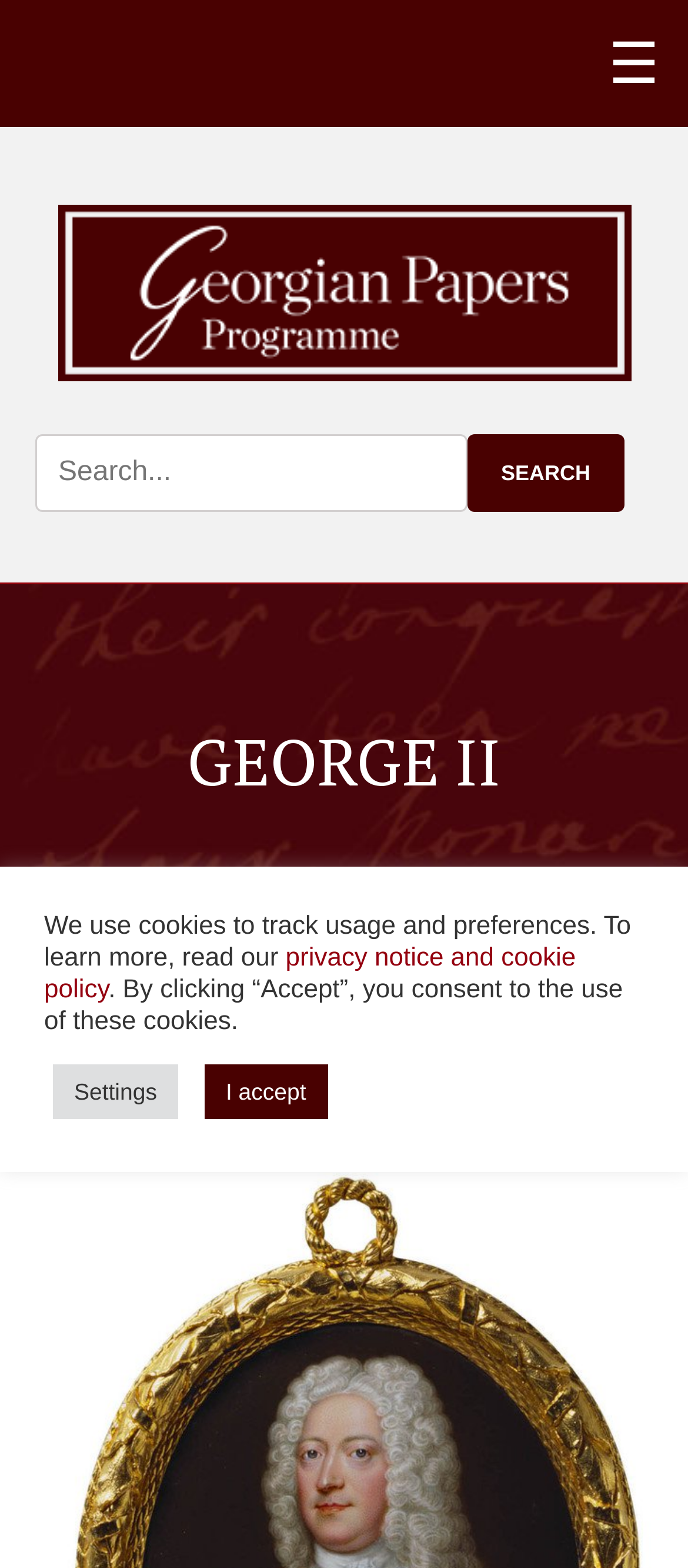Given the following UI element description: "privacy notice and cookie policy", find the bounding box coordinates in the webpage screenshot.

[0.064, 0.602, 0.837, 0.641]